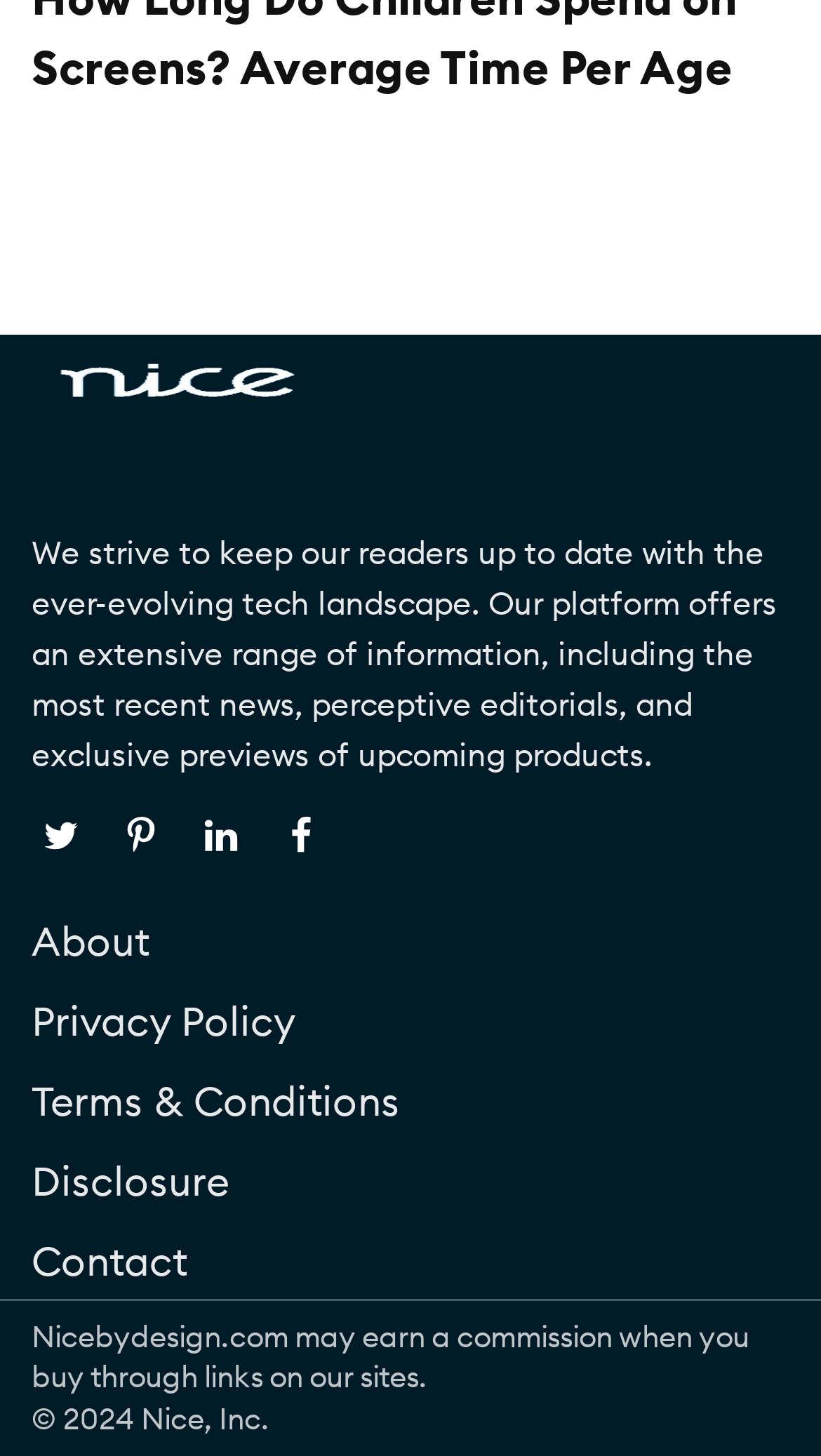Use the information in the screenshot to answer the question comprehensively: How many links are available in the footer?

There are five links available in the footer, which are About, Privacy Policy, Terms & Conditions, Disclosure, and Contact.